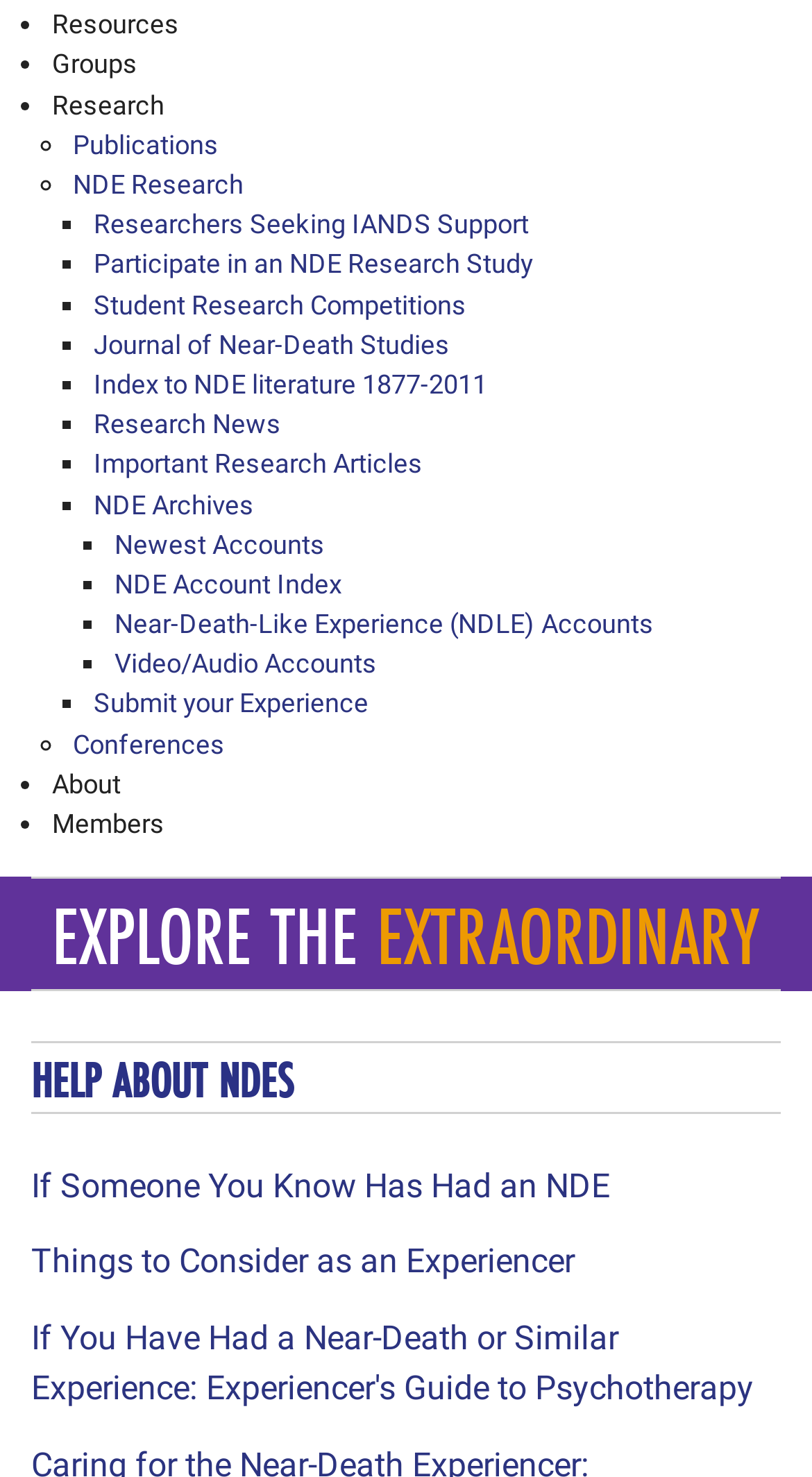Please predict the bounding box coordinates of the element's region where a click is necessary to complete the following instruction: "Read Journal of Near-Death Studies". The coordinates should be represented by four float numbers between 0 and 1, i.e., [left, top, right, bottom].

[0.115, 0.222, 0.554, 0.244]